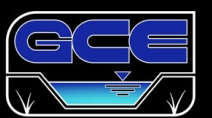Respond to the question below with a single word or phrase:
What shape represents water in the logo?

Triangular